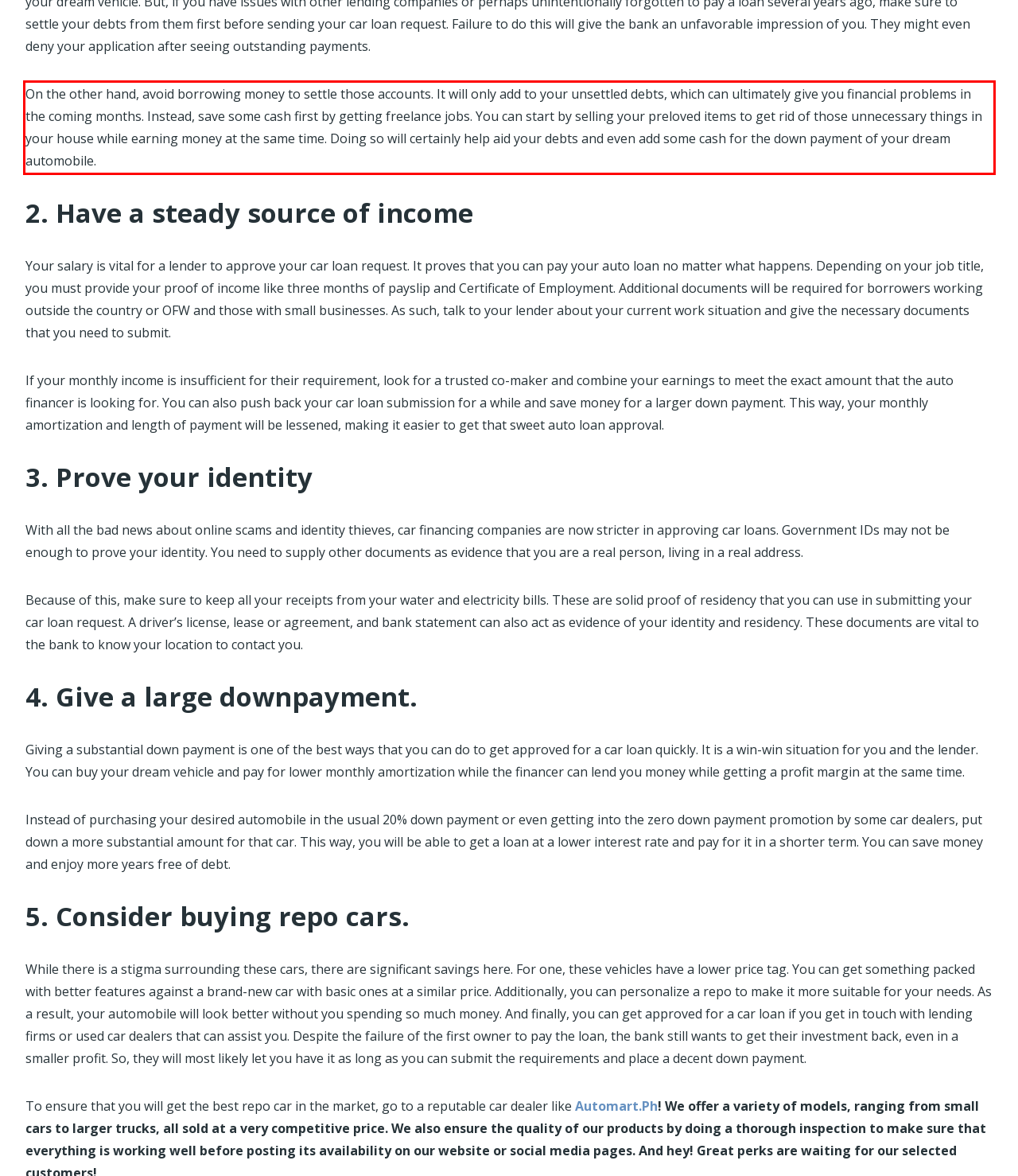Identify and extract the text within the red rectangle in the screenshot of the webpage.

On the other hand, avoid borrowing money to settle those accounts. It will only add to your unsettled debts, which can ultimately give you financial problems in the coming months. Instead, save some cash first by getting freelance jobs. You can start by selling your preloved items to get rid of those unnecessary things in your house while earning money at the same time. Doing so will certainly help aid your debts and even add some cash for the down payment of your dream automobile.